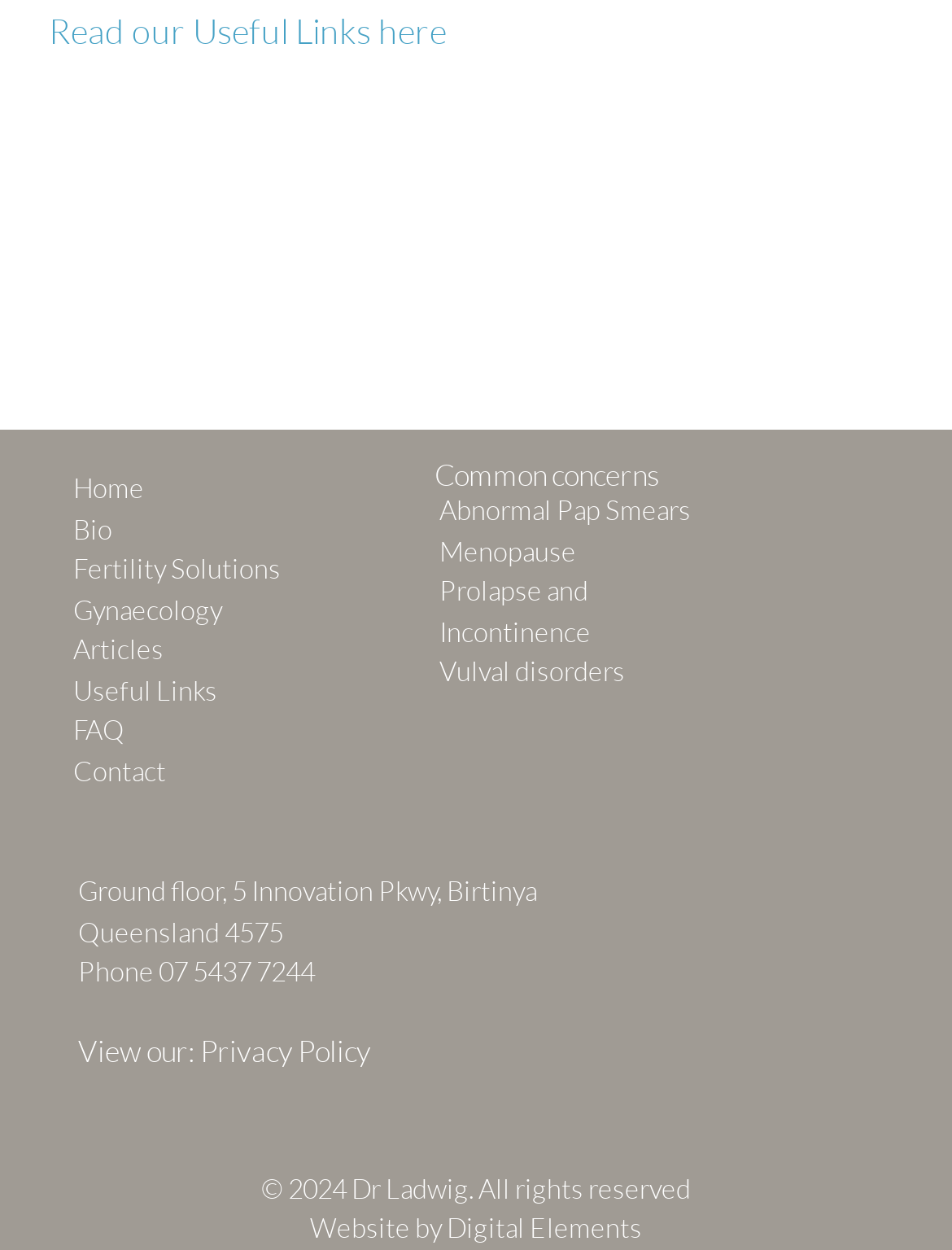Provide the bounding box coordinates of the area you need to click to execute the following instruction: "Go to Home page".

[0.077, 0.379, 0.151, 0.402]